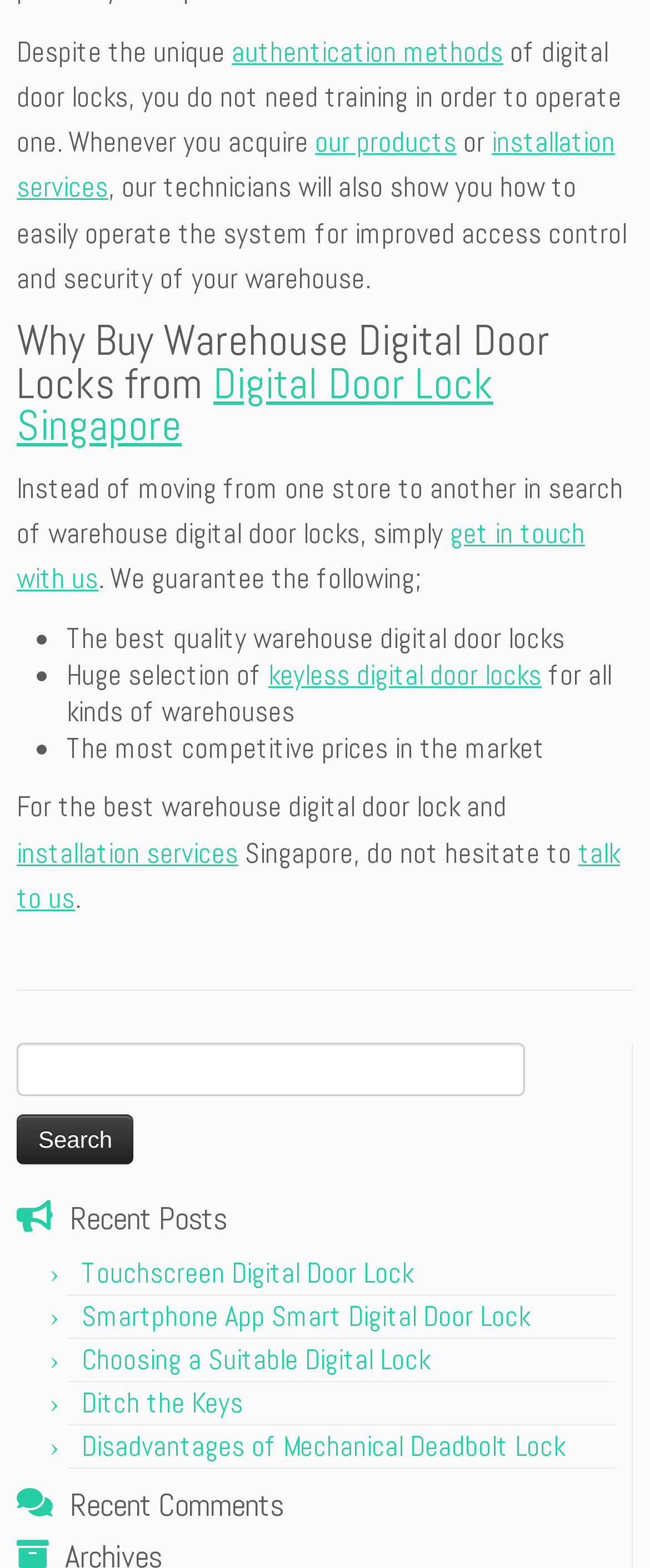What service is offered in addition to product sales?
Please respond to the question with a detailed and well-explained answer.

The webpage mentions 'installation services' as an additional service offered by Digital Door Lock Singapore, suggesting that the company not only sells digital door locks but also provides installation services for customers.